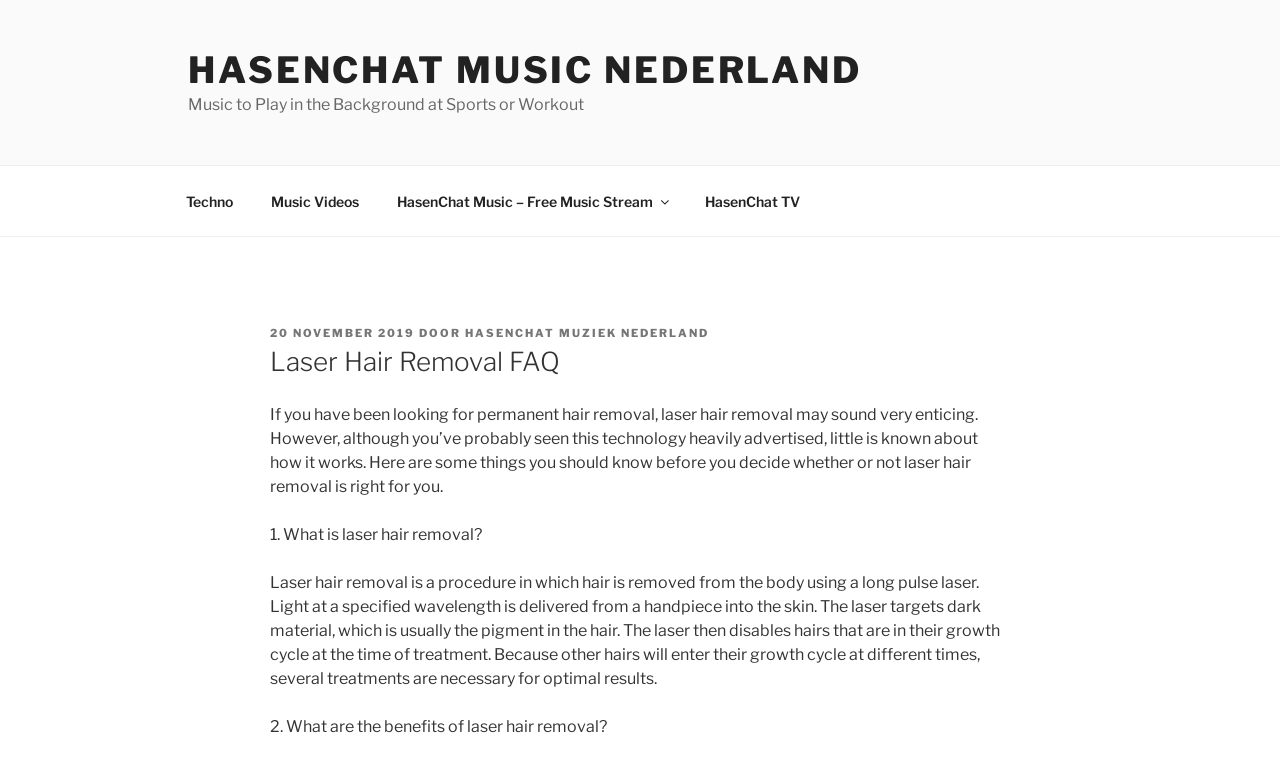What is the date mentioned on the webpage?
Based on the image, give a one-word or short phrase answer.

20 NOVEMBER 2019